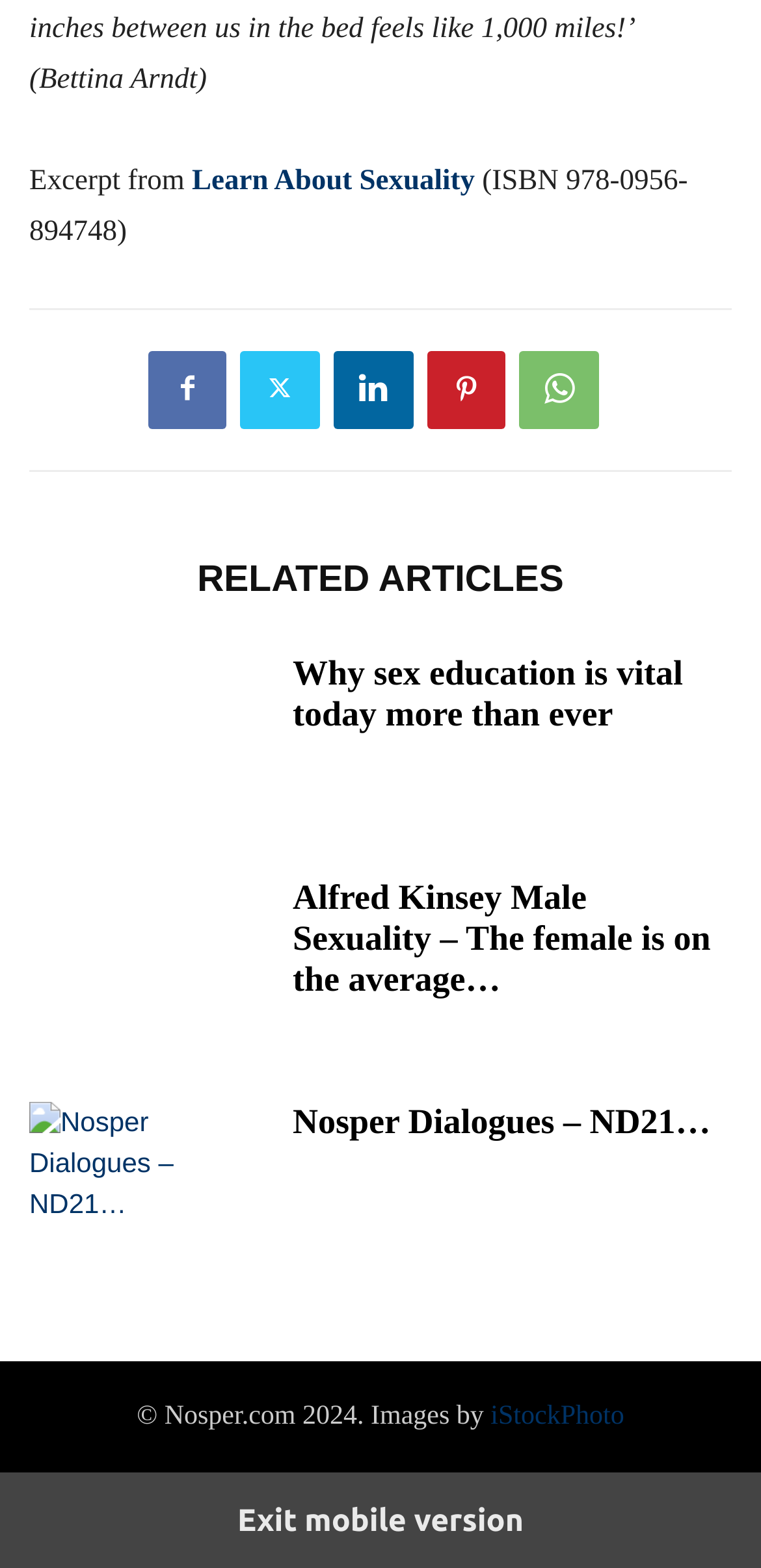How many related articles are listed on the page?
Please give a detailed and thorough answer to the question, covering all relevant points.

There are three related articles listed on the page, which are 'Why sex education is vital today more than ever', 'Alfred Kinsey Male Sexuality – The female is on the average…', and 'Nosper Dialogues – ND21…'.